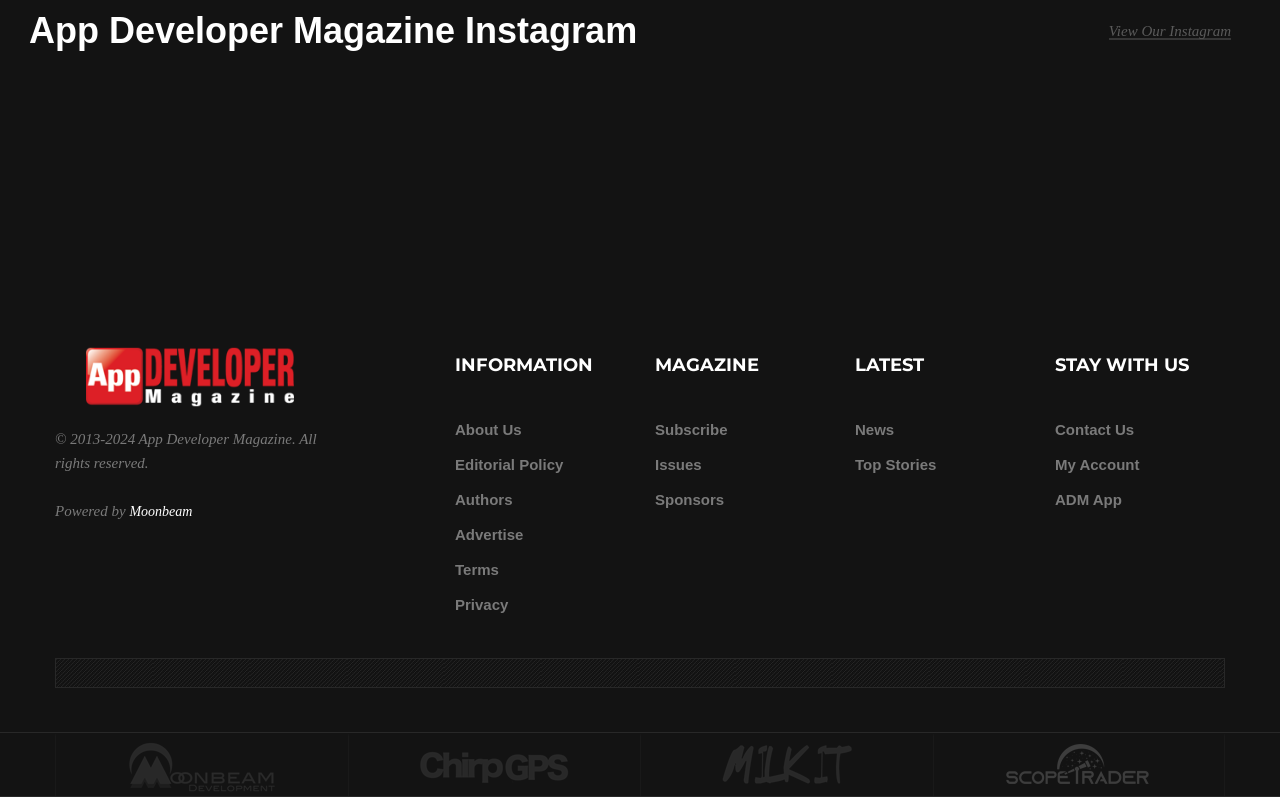What is the name of the magazine?
Please provide a single word or phrase as your answer based on the screenshot.

App Developer Magazine